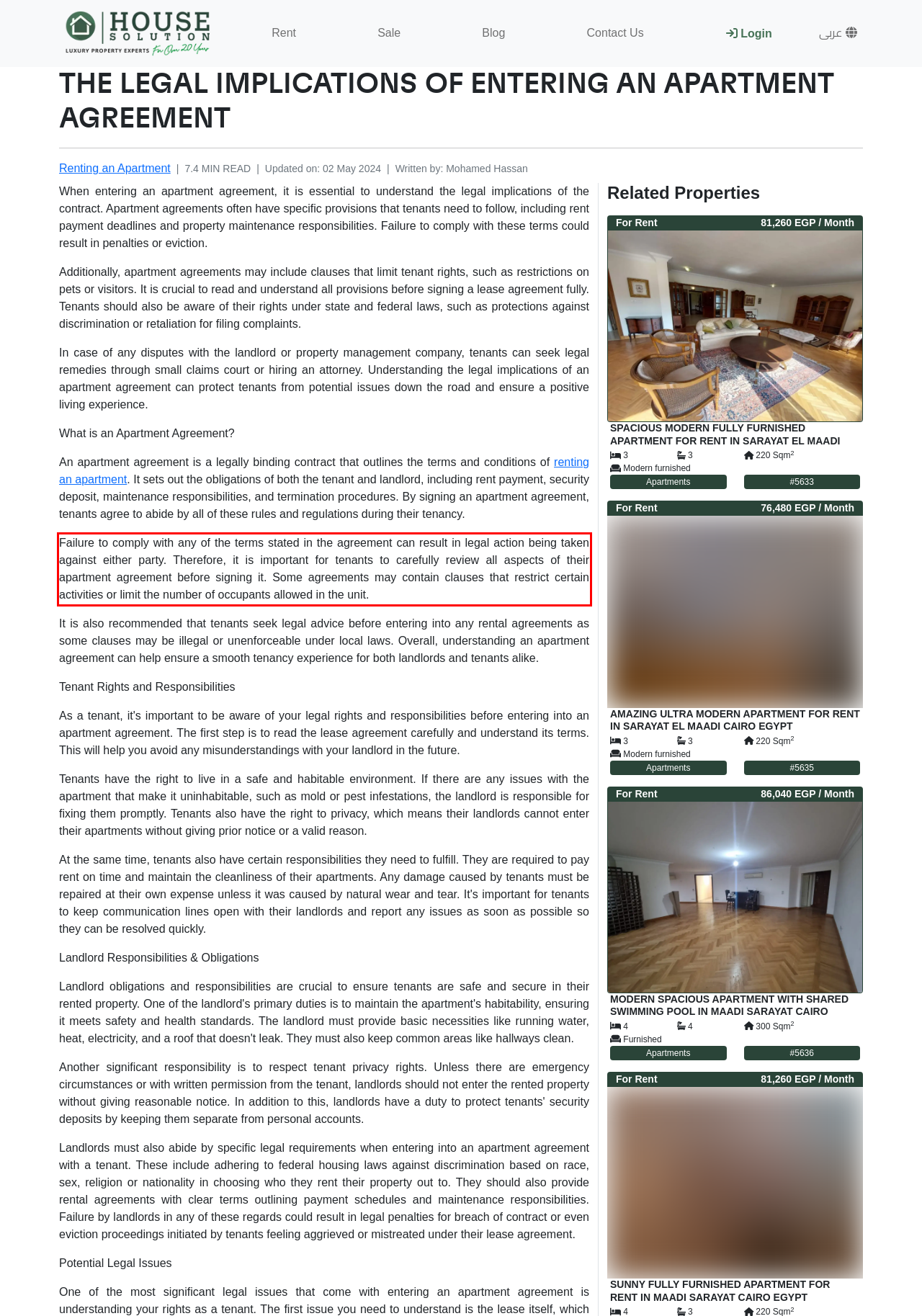Please examine the webpage screenshot containing a red bounding box and use OCR to recognize and output the text inside the red bounding box.

Failure to comply with any of the terms stated in the agreement can result in legal action being taken against either party. Therefore, it is important for tenants to carefully review all aspects of their apartment agreement before signing it. Some agreements may contain clauses that restrict certain activities or limit the number of occupants allowed in the unit.